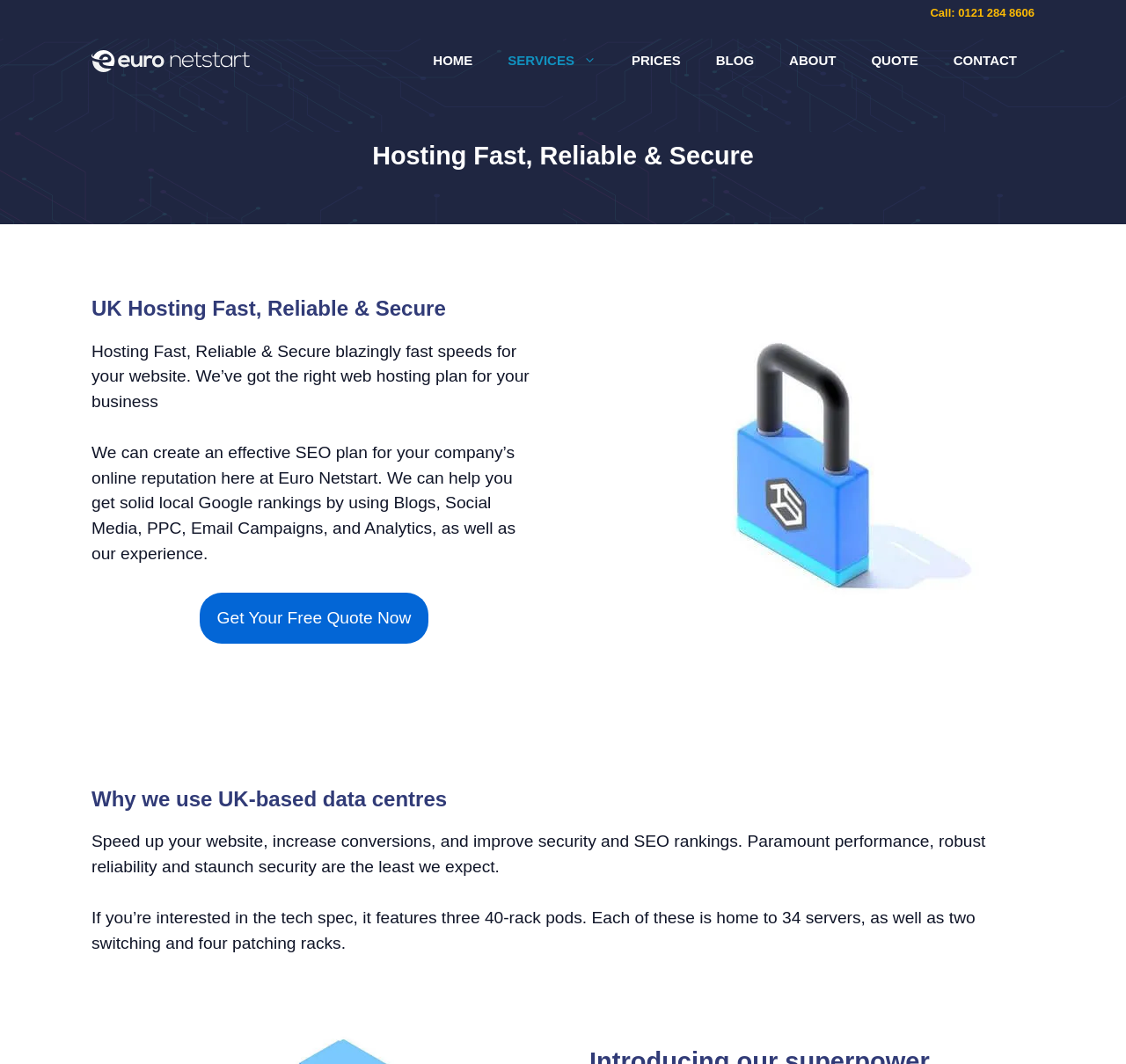What is the company name mentioned on the webpage? From the image, respond with a single word or brief phrase.

Euro Netstart